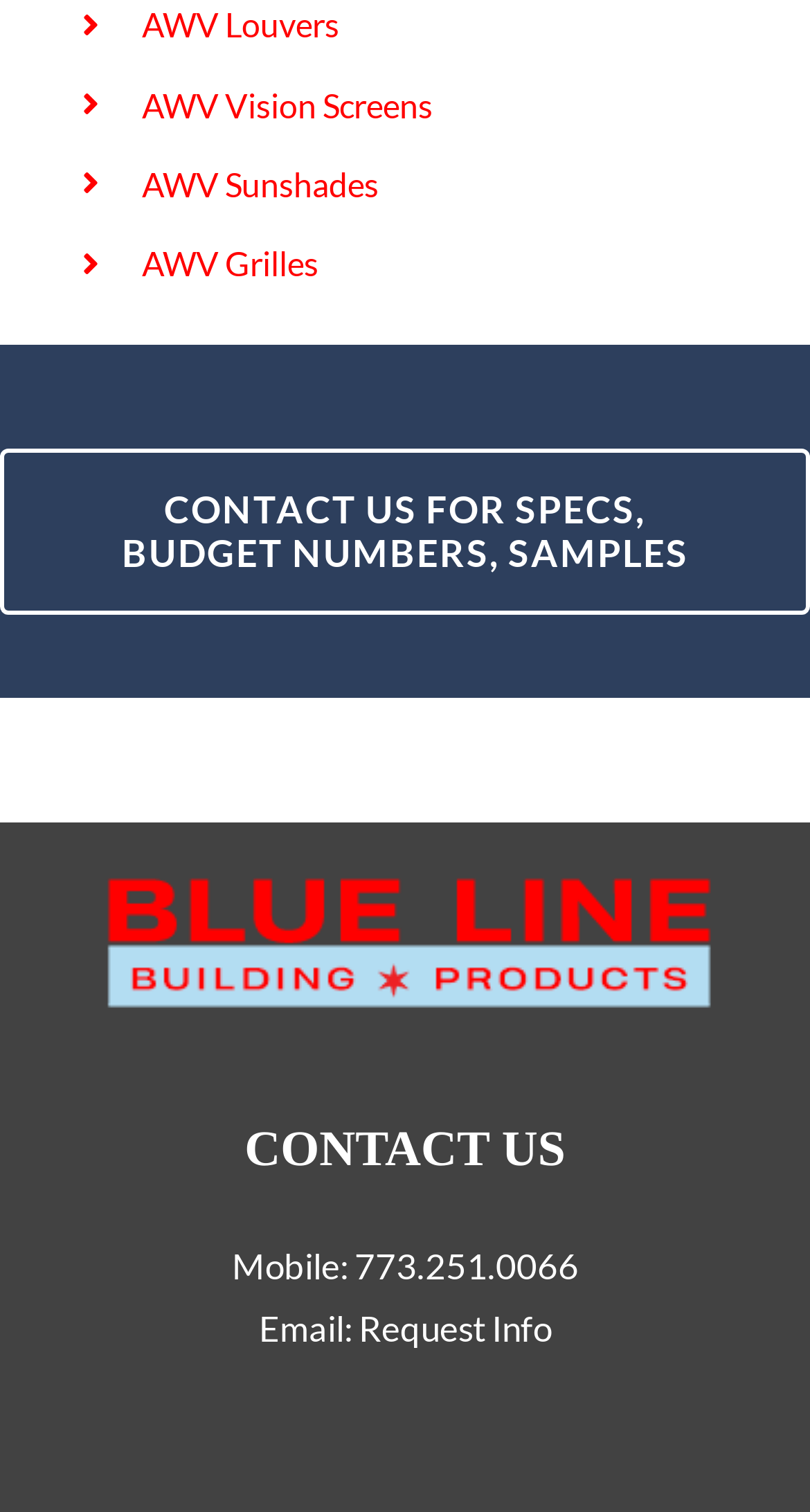Locate the UI element described by 773.251.0066 in the provided webpage screenshot. Return the bounding box coordinates in the format (top-left x, top-left y, bottom-right x, bottom-right y), ensuring all values are between 0 and 1.

[0.437, 0.823, 0.714, 0.852]